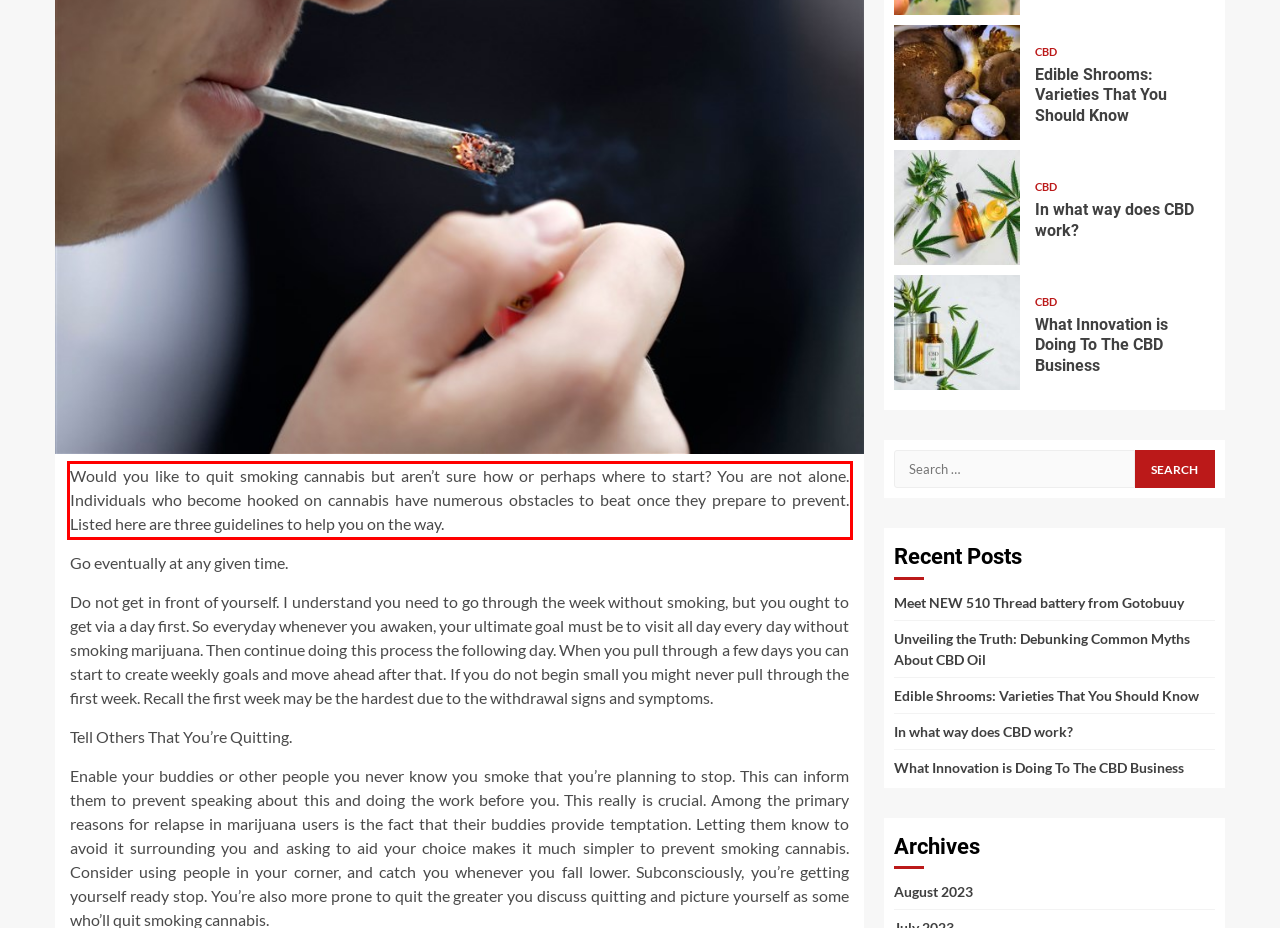Using the provided screenshot of a webpage, recognize the text inside the red rectangle bounding box by performing OCR.

Would you like to quit smoking cannabis but aren’t sure how or perhaps where to start? You are not alone. Individuals who become hooked on cannabis have numerous obstacles to beat once they prepare to prevent. Listed here are three guidelines to help you on the way.